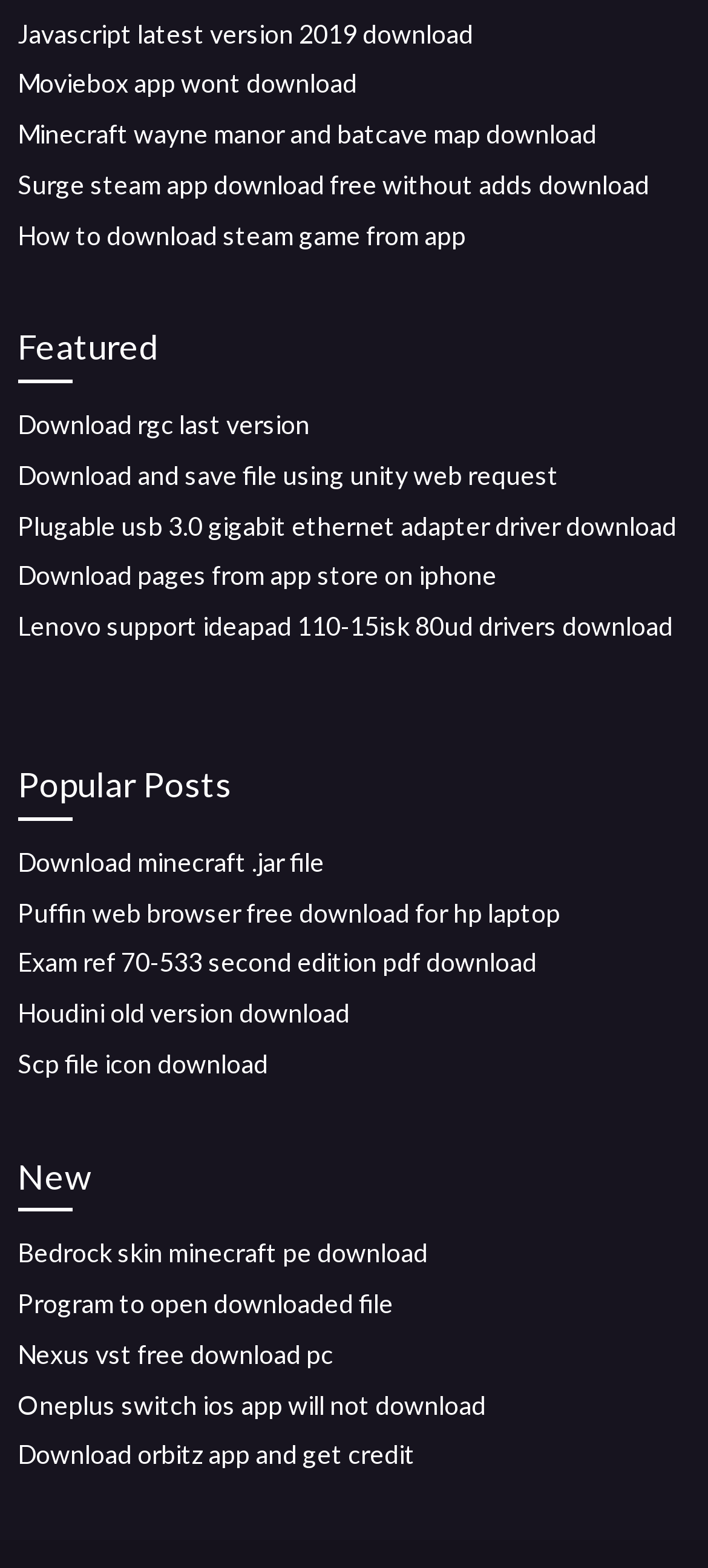Provide the bounding box coordinates of the section that needs to be clicked to accomplish the following instruction: "View featured posts."

[0.025, 0.204, 0.975, 0.245]